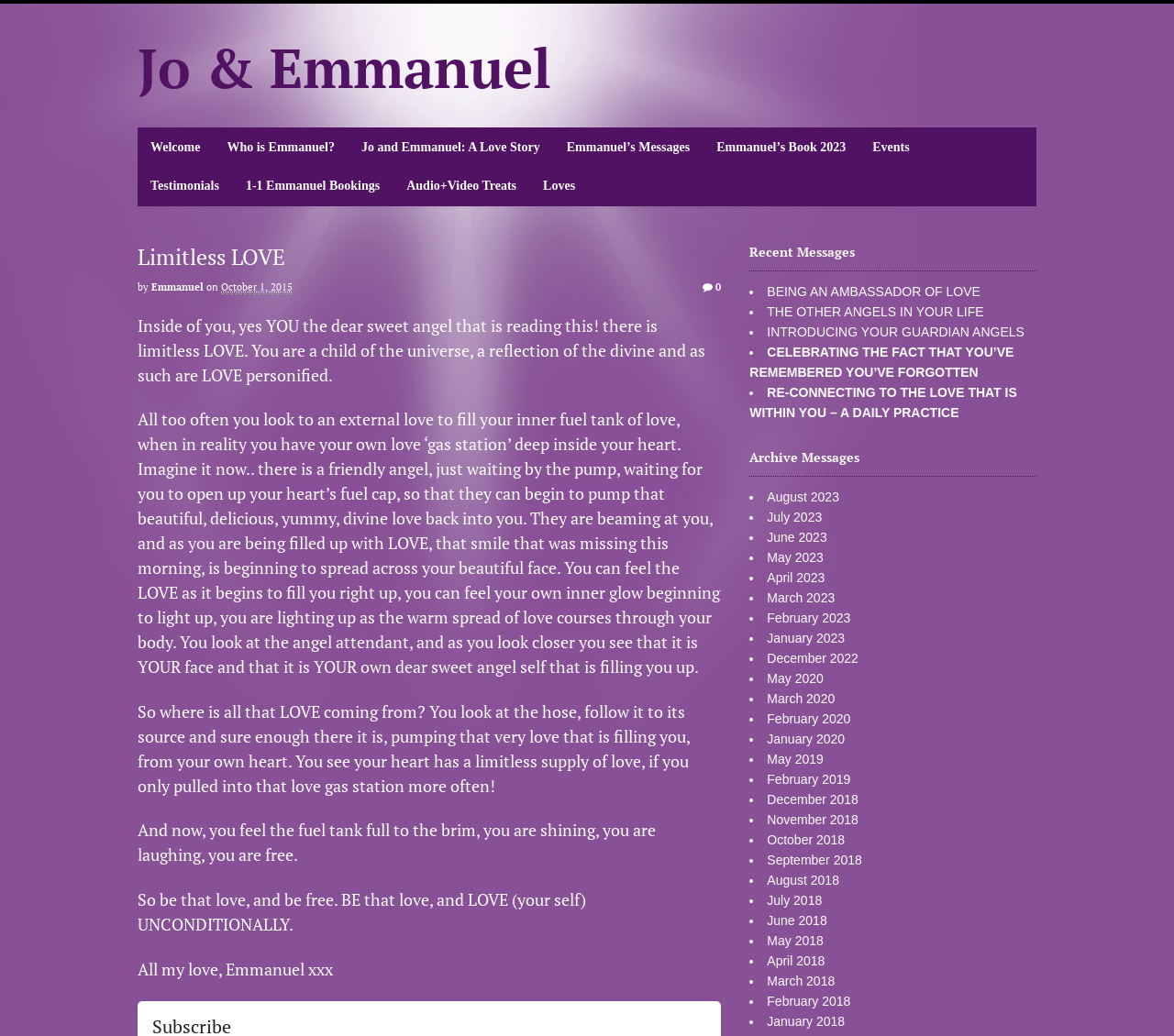Respond to the question below with a single word or phrase:
How many archived messages are listed by month?

14